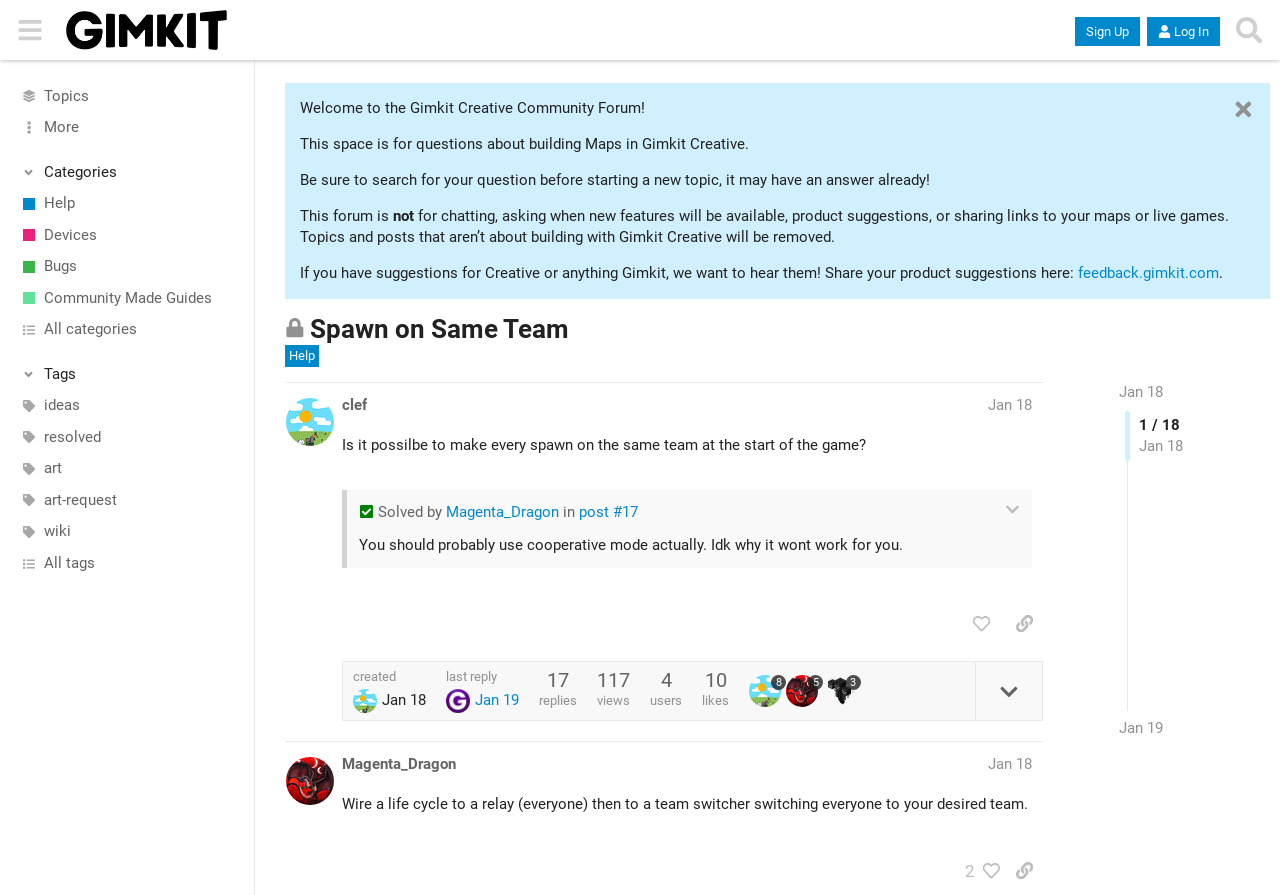What is the topic of the current discussion?
Utilize the image to construct a detailed and well-explained answer.

I found the answer by looking at the heading 'This topic is closed; it no longer accepts new replies Spawn on Same Team' which indicates the topic of the current discussion.